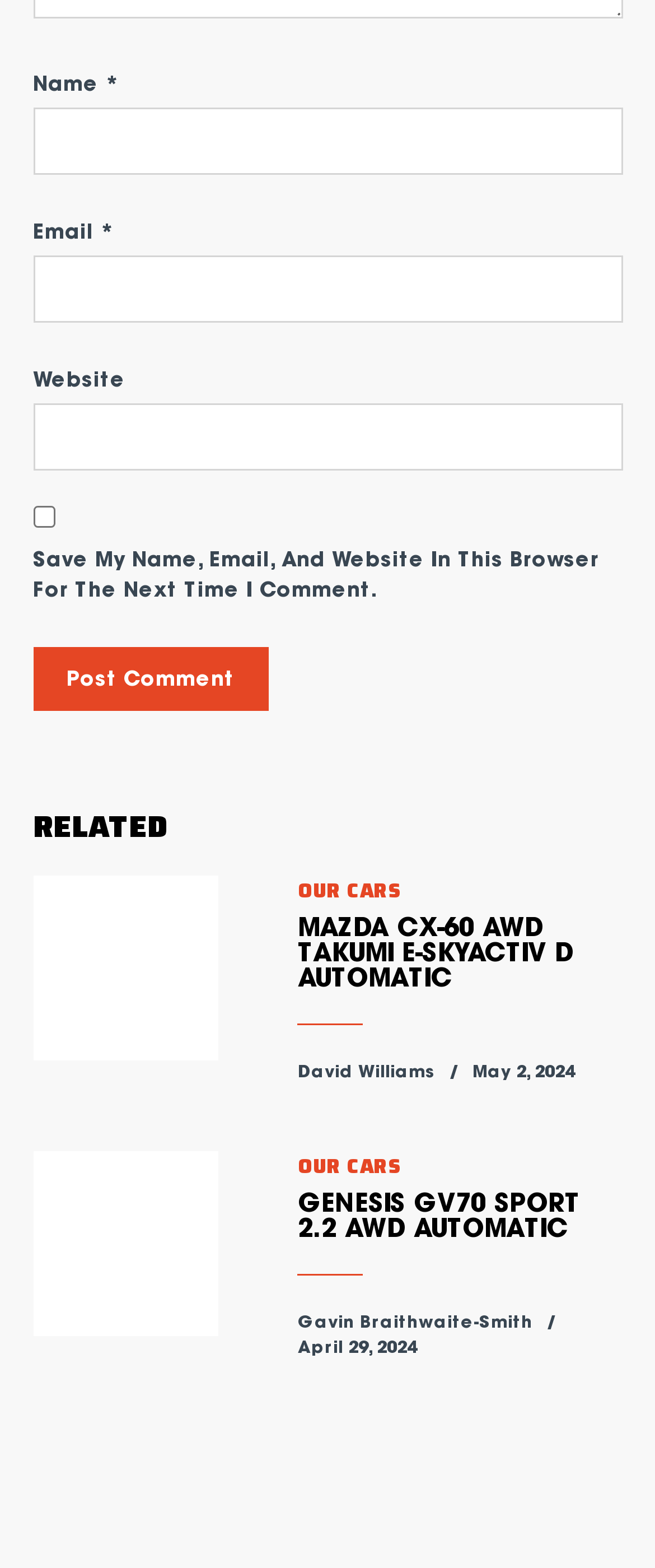Provide the bounding box coordinates of the HTML element described as: "parent_node: Name * name="author"". The bounding box coordinates should be four float numbers between 0 and 1, i.e., [left, top, right, bottom].

[0.05, 0.194, 0.95, 0.237]